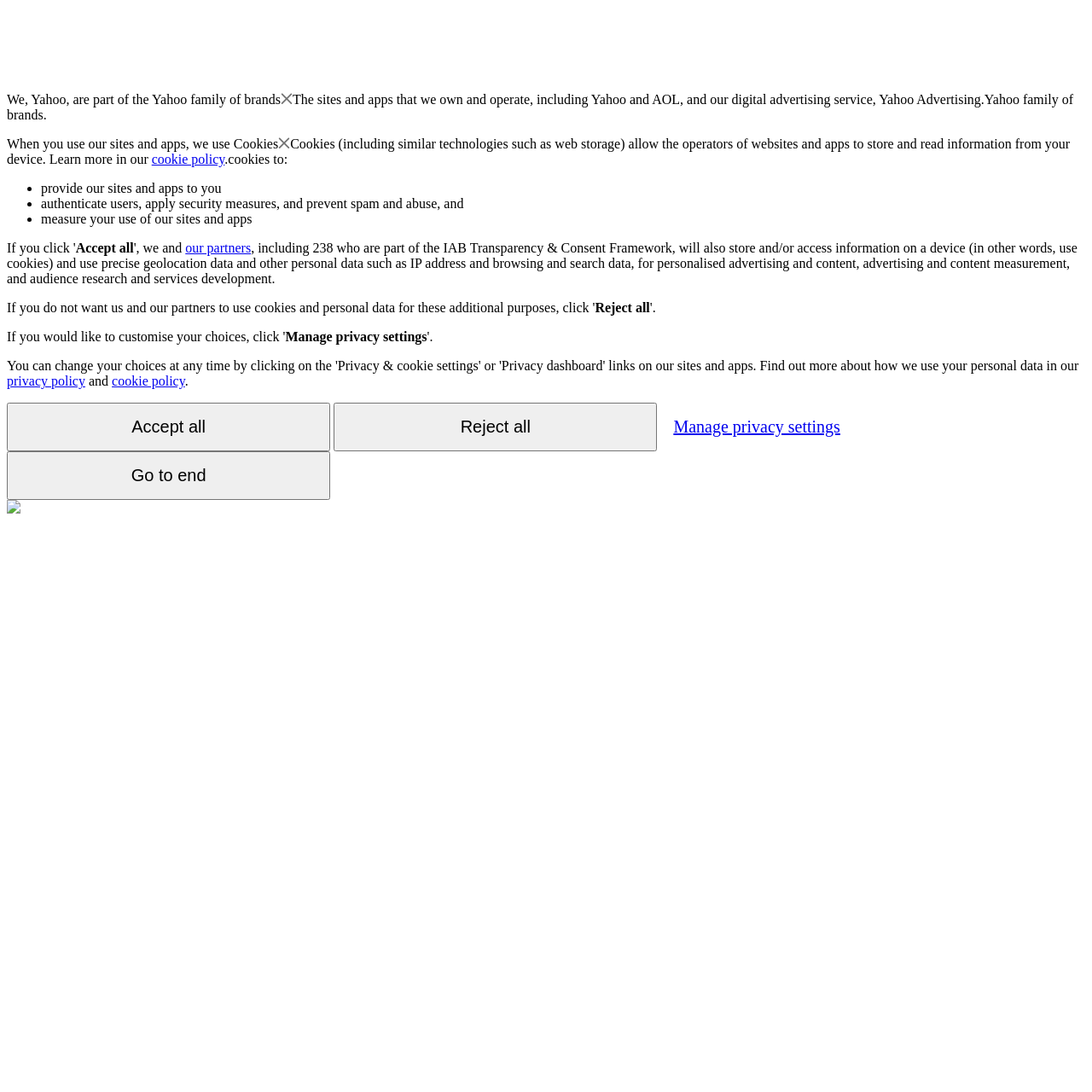Find the bounding box coordinates for the area that should be clicked to accomplish the instruction: "Click the 'Manage privacy settings' button".

[0.261, 0.302, 0.391, 0.315]